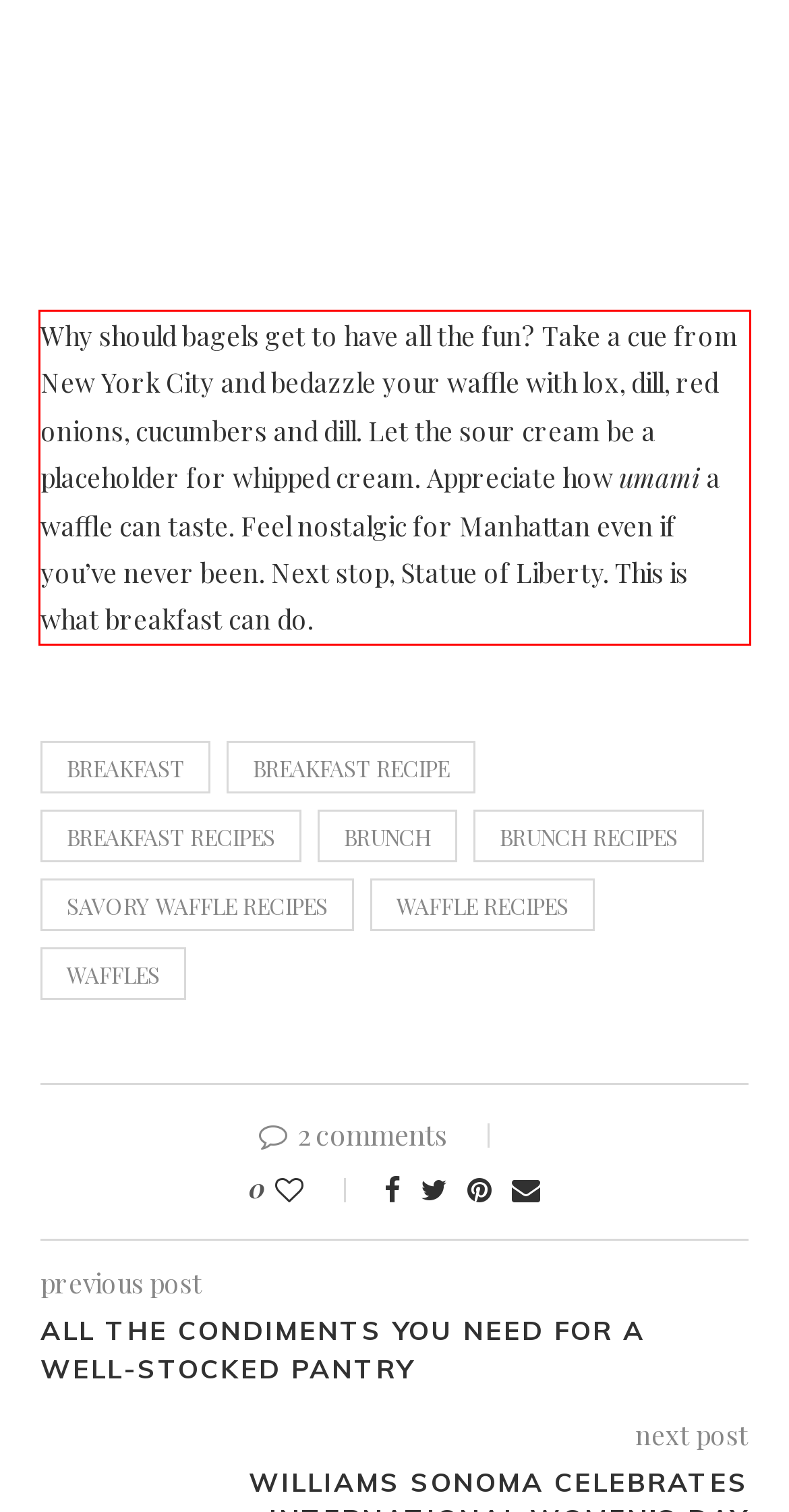Locate the red bounding box in the provided webpage screenshot and use OCR to determine the text content inside it.

Why should bagels get to have all the fun? Take a cue from New York City and bedazzle your waffle with lox, dill, red onions, cucumbers and dill. Let the sour cream be a placeholder for whipped cream. Appreciate how umami a waffle can taste. Feel nostalgic for Manhattan even if you’ve never been. Next stop, Statue of Liberty. This is what breakfast can do.